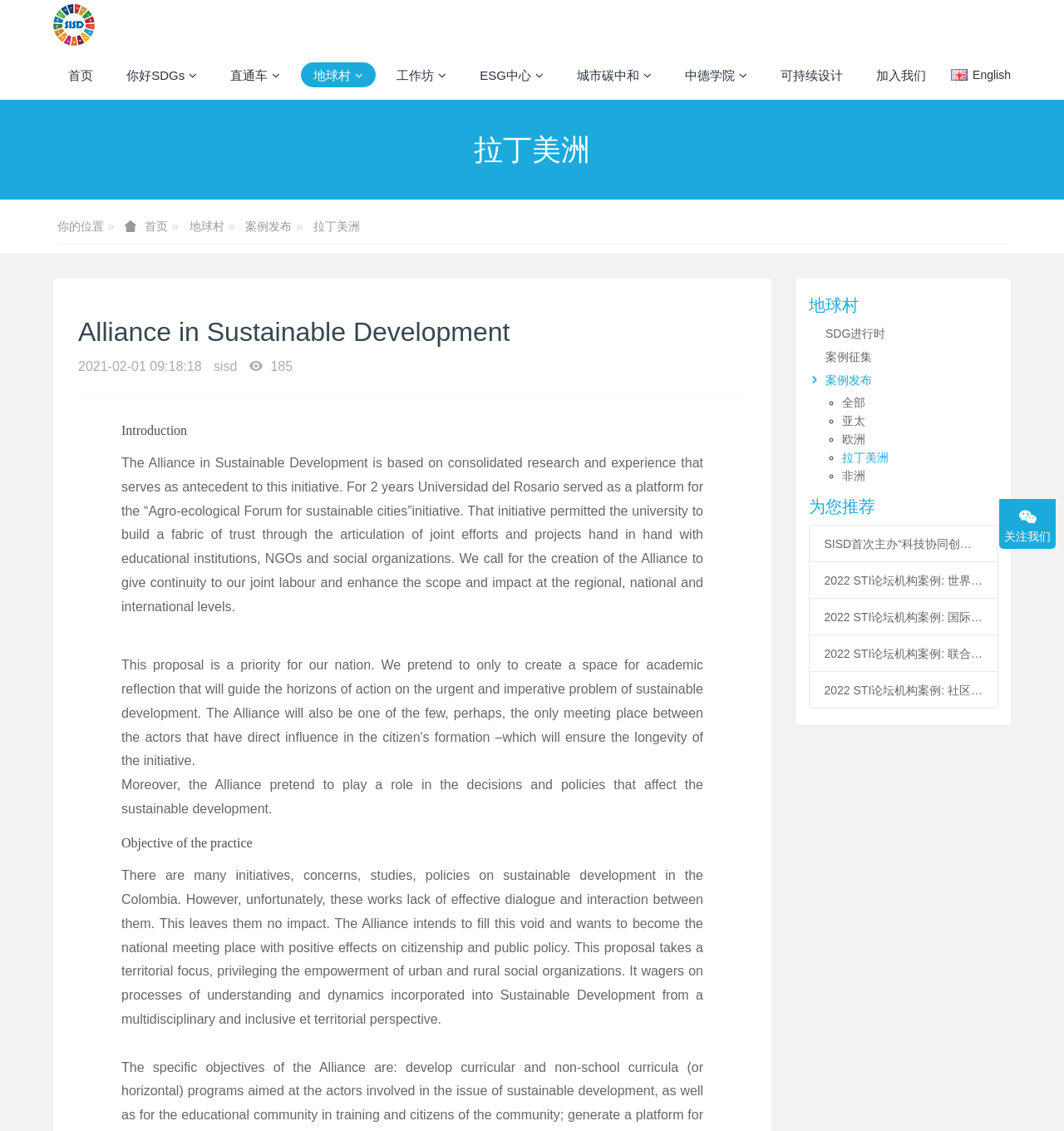Elaborate on the information and visuals displayed on the webpage.

The webpage is about the Alliance in Sustainable Development, a research initiative focused on sustainable development. At the top left corner, there is a logo with a link to the homepage. Next to it, there are several links to different sections of the website, including "首页" (home), "你好SDGs" (hello SDGs), "直通车" (express), "地球村" (earth village), "工作坊" (workshop), "ESG中心" (ESG center), "城市碳中和" (urban carbon neutrality), "中德学院" (Sino-German Academy), "可持续设计" (sustainable design), and "加入我们" (join us).

Below these links, there is a heading "拉丁美洲" (Latin America) and a static text "你的位置" (your location). Next to it, there are links to "首页" (home), "地球村" (earth village), "案例发布" (case release), and "拉丁美洲" (Latin America).

The main content of the webpage is divided into several sections. The first section has a heading "Alliance in Sustainable Development" and a static text describing the initiative's background and objectives. The text explains that the alliance is based on consolidated research and experience and aims to create a platform for sustainable development.

The next section has a heading "Objective of the practice" and a static text describing the objective of the alliance, which is to fill the void of effective dialogue and interaction between different initiatives and stakeholders in sustainable development.

Below this section, there are several links to different pages, including "地球村" (earth village), "SDG进行时" (SDG in progress), "案例征集" (case collection), and "案例发布" (case release).

On the right side of the webpage, there is a section with a heading "为您推荐" (recommended for you) and several links to news articles or case studies, including "SISD首次主办“科技协同创新促进城市可持续发展”边会" (SISD hosts the "Science and Technology Innovation Promoting Urban Sustainable Development" side event) and several case studies from international organizations.

At the bottom right corner, there is a link to "关注我们" (follow us) with a social media icon.